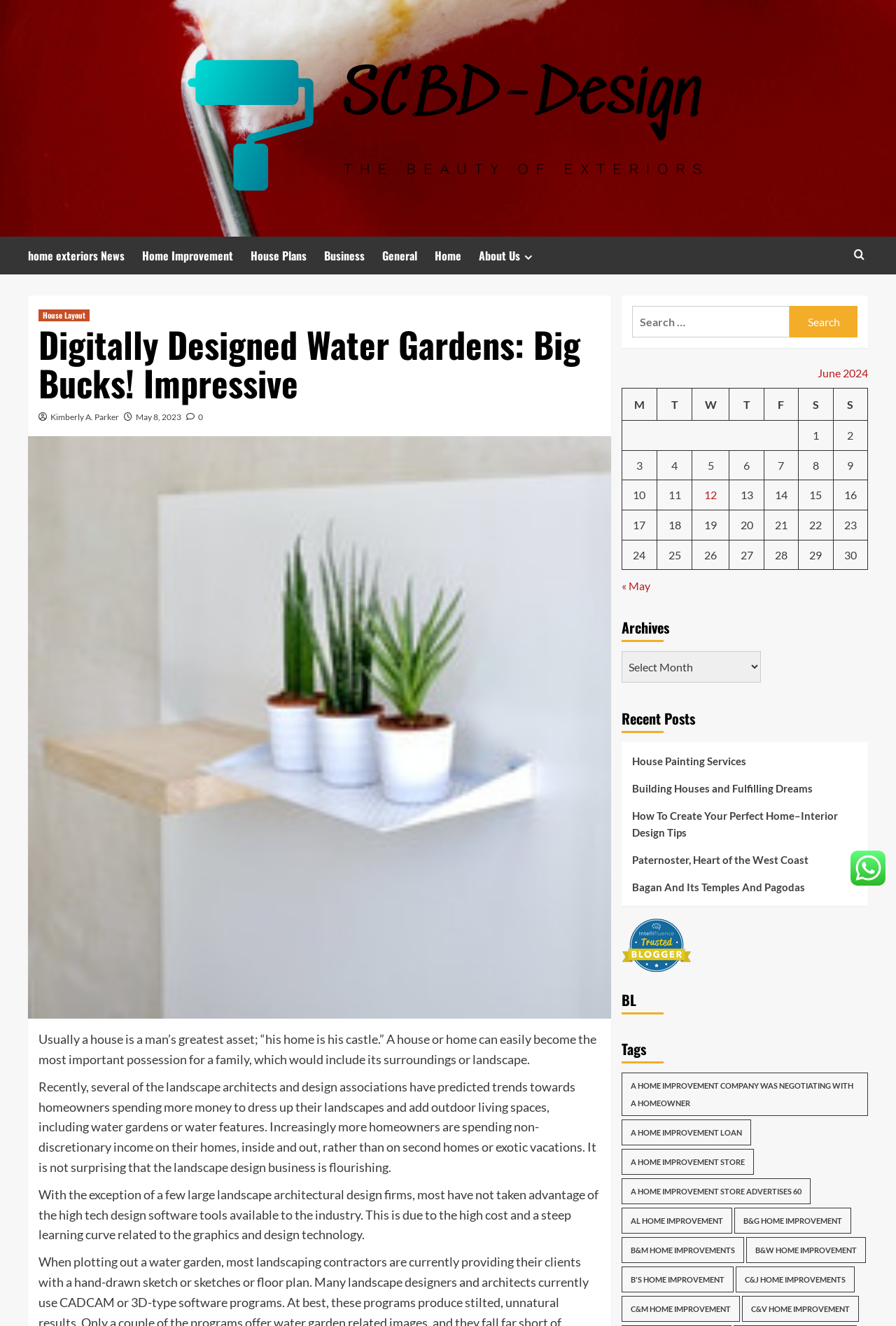What is the website about?
Craft a detailed and extensive response to the question.

Based on the webpage content, it appears that the website is focused on digitally designed water gardens, which is a type of landscape design feature. The webpage discusses the trend of homeowners spending more money on their landscapes and outdoor living spaces, including water gardens.